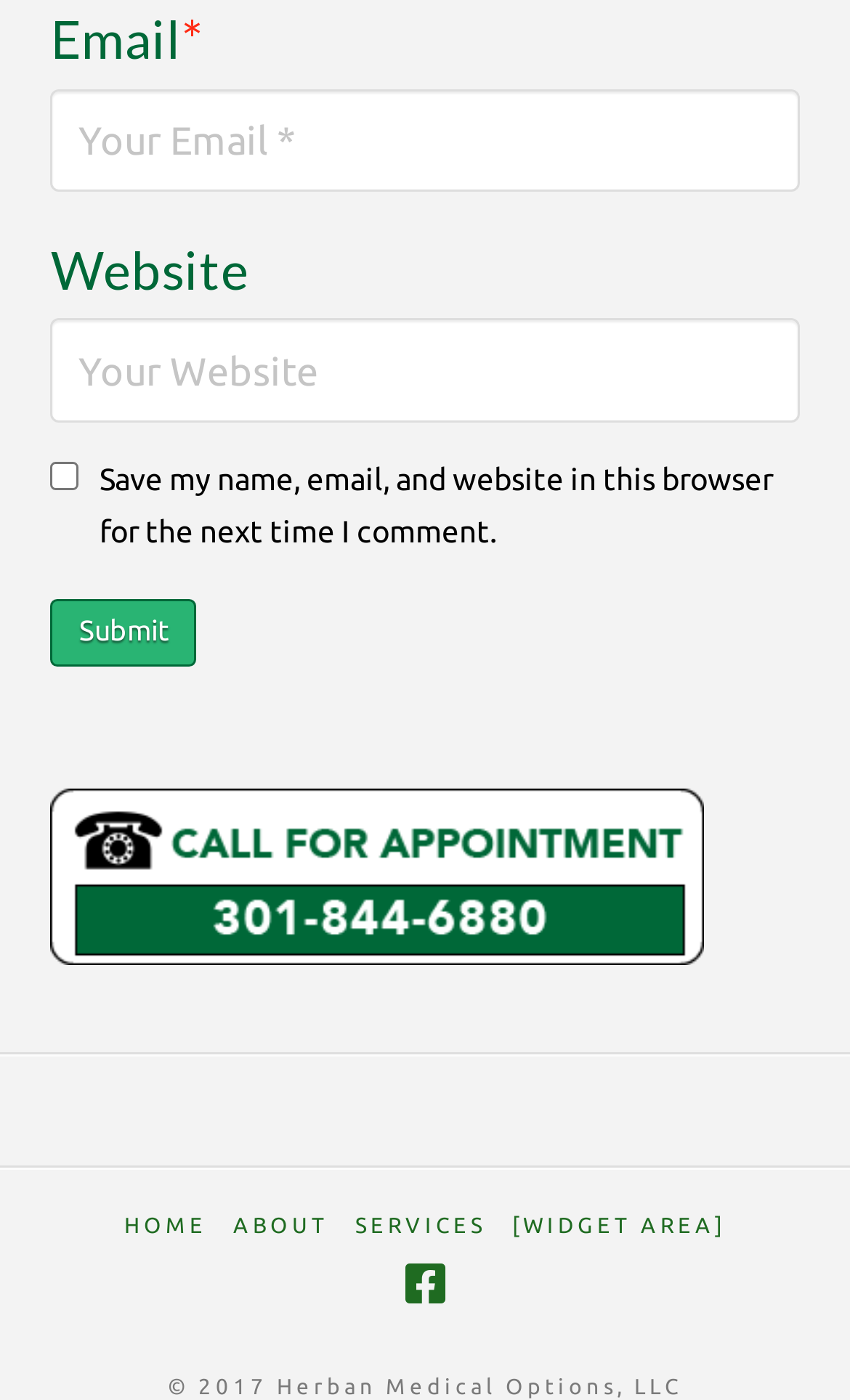Identify the bounding box coordinates for the element you need to click to achieve the following task: "Enter email address". The coordinates must be four float values ranging from 0 to 1, formatted as [left, top, right, bottom].

[0.06, 0.063, 0.94, 0.137]